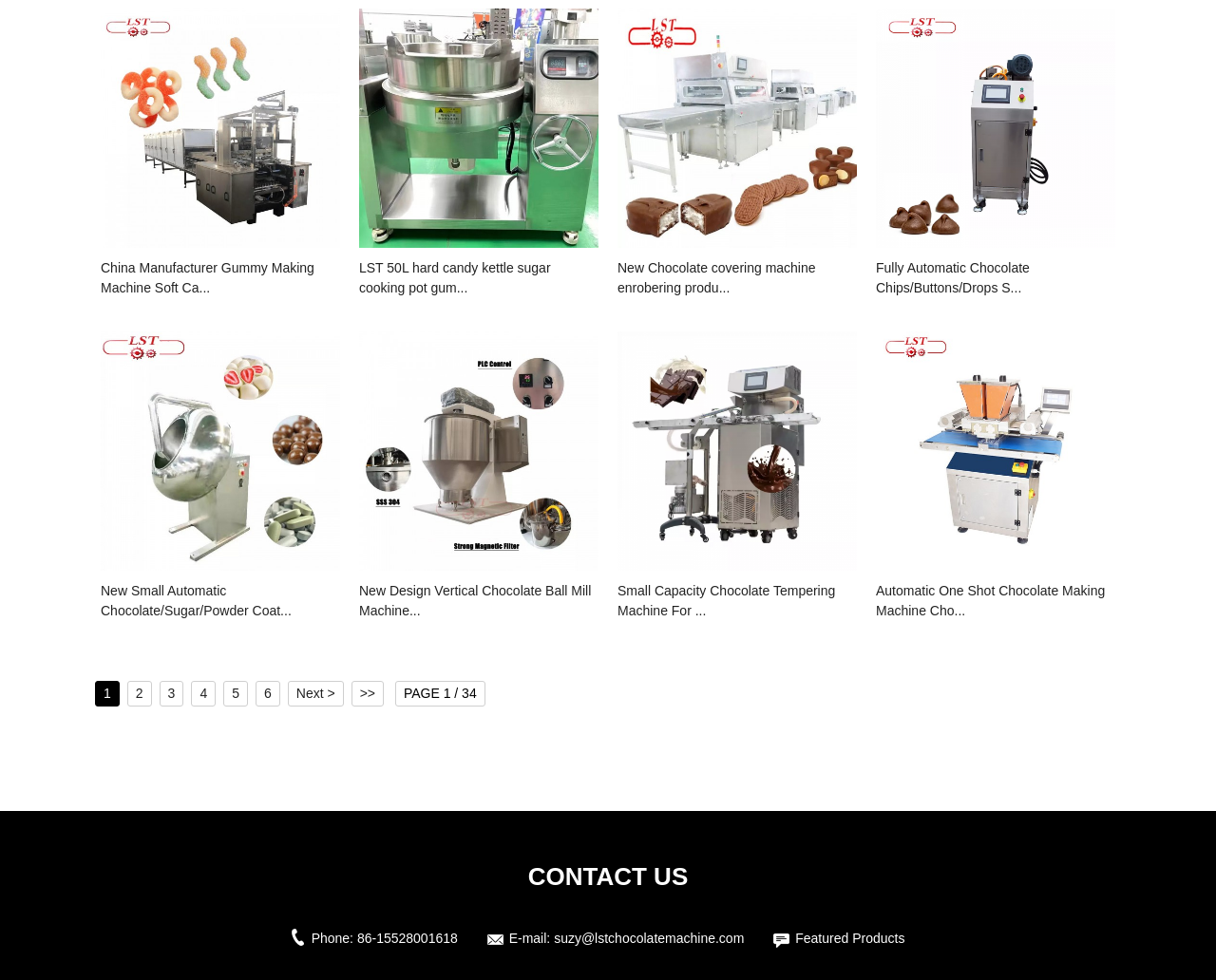Locate the bounding box coordinates of the element that should be clicked to execute the following instruction: "View China Manufacturer Gummy Making Machine Soft Ca...".

[0.083, 0.264, 0.28, 0.307]